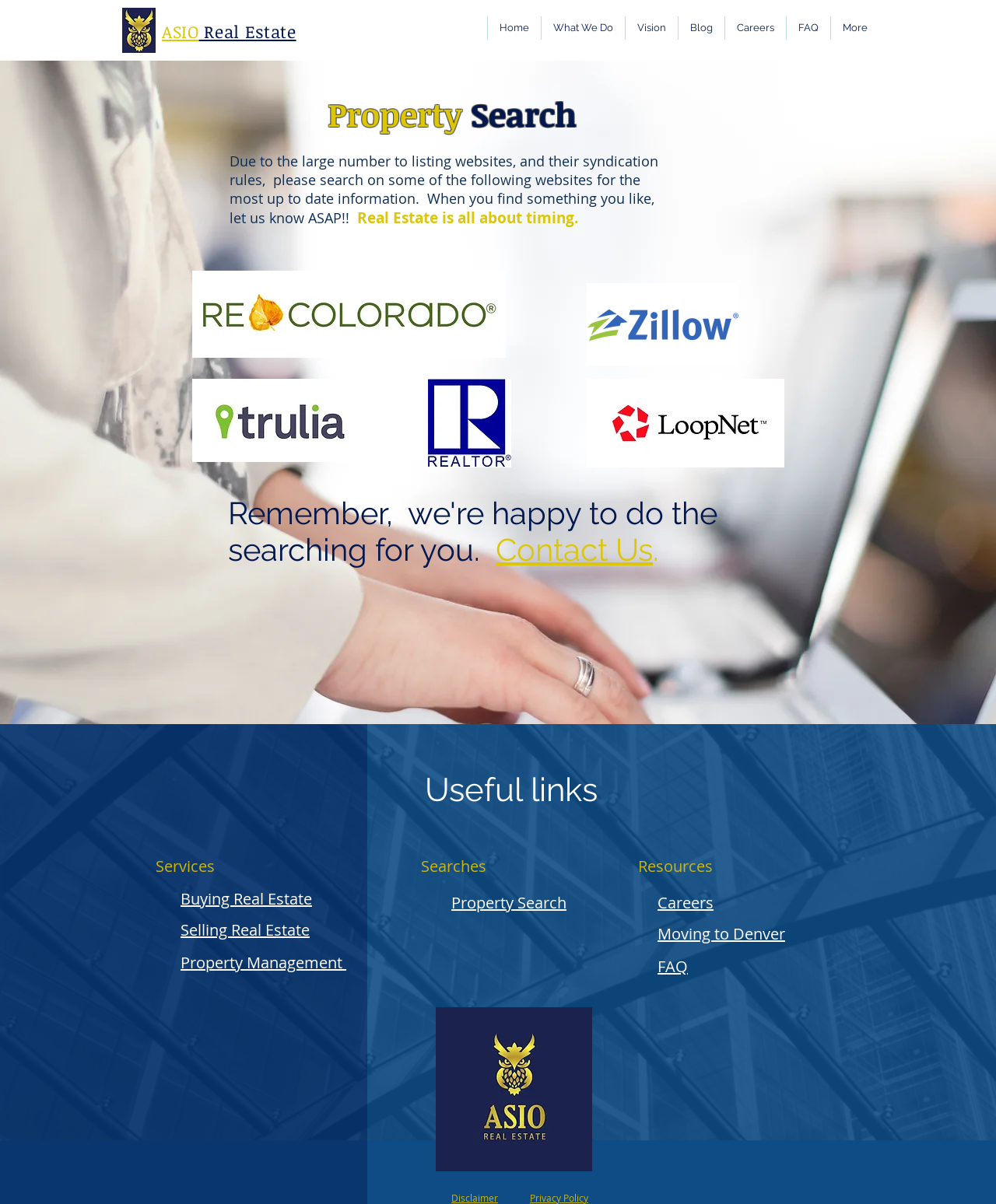Answer the question below using just one word or a short phrase: 
What is the name of the real estate company?

ASIO Real Estate